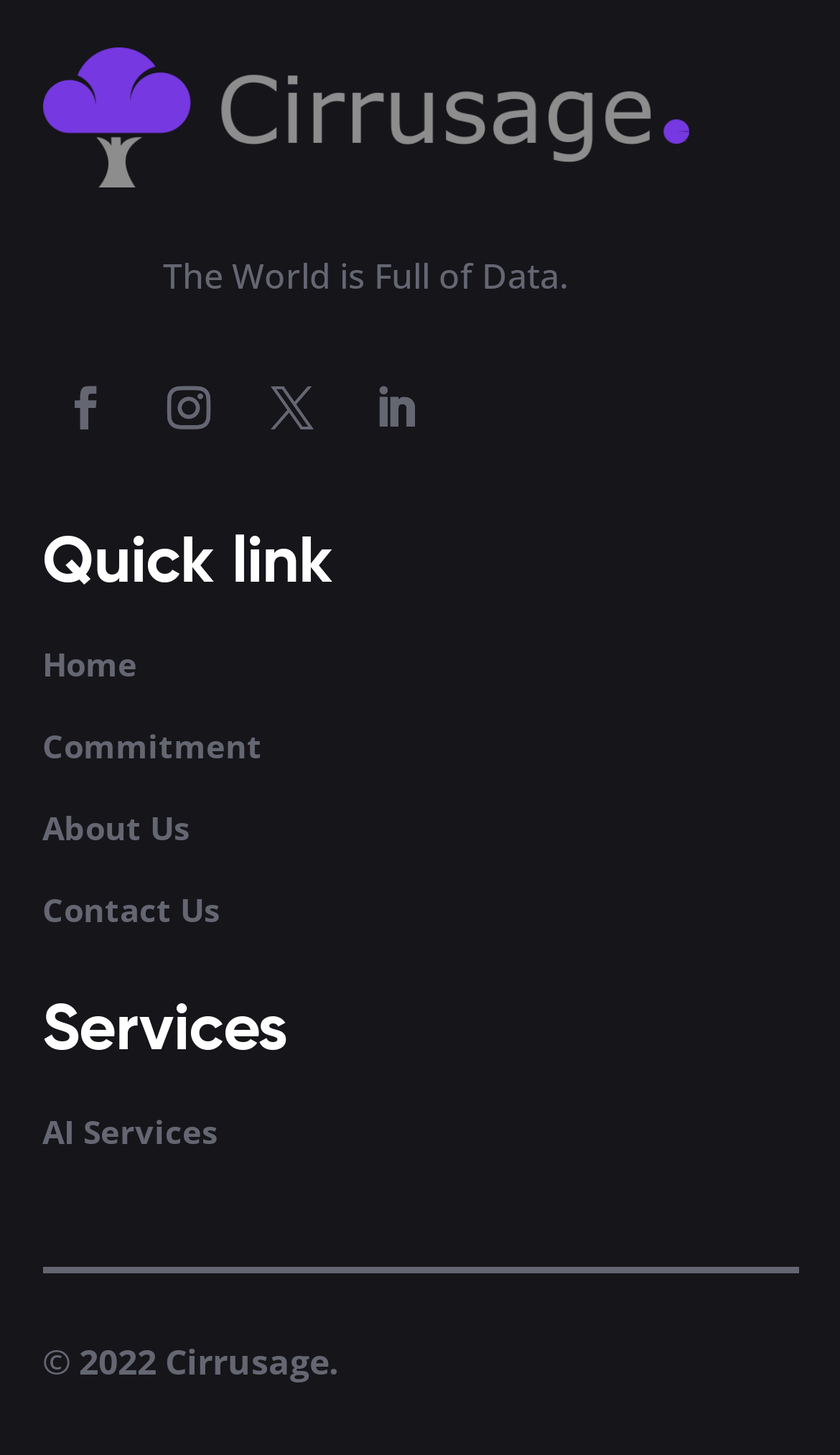Determine the bounding box coordinates of the target area to click to execute the following instruction: "Click the About Us link."

[0.05, 0.554, 0.224, 0.583]